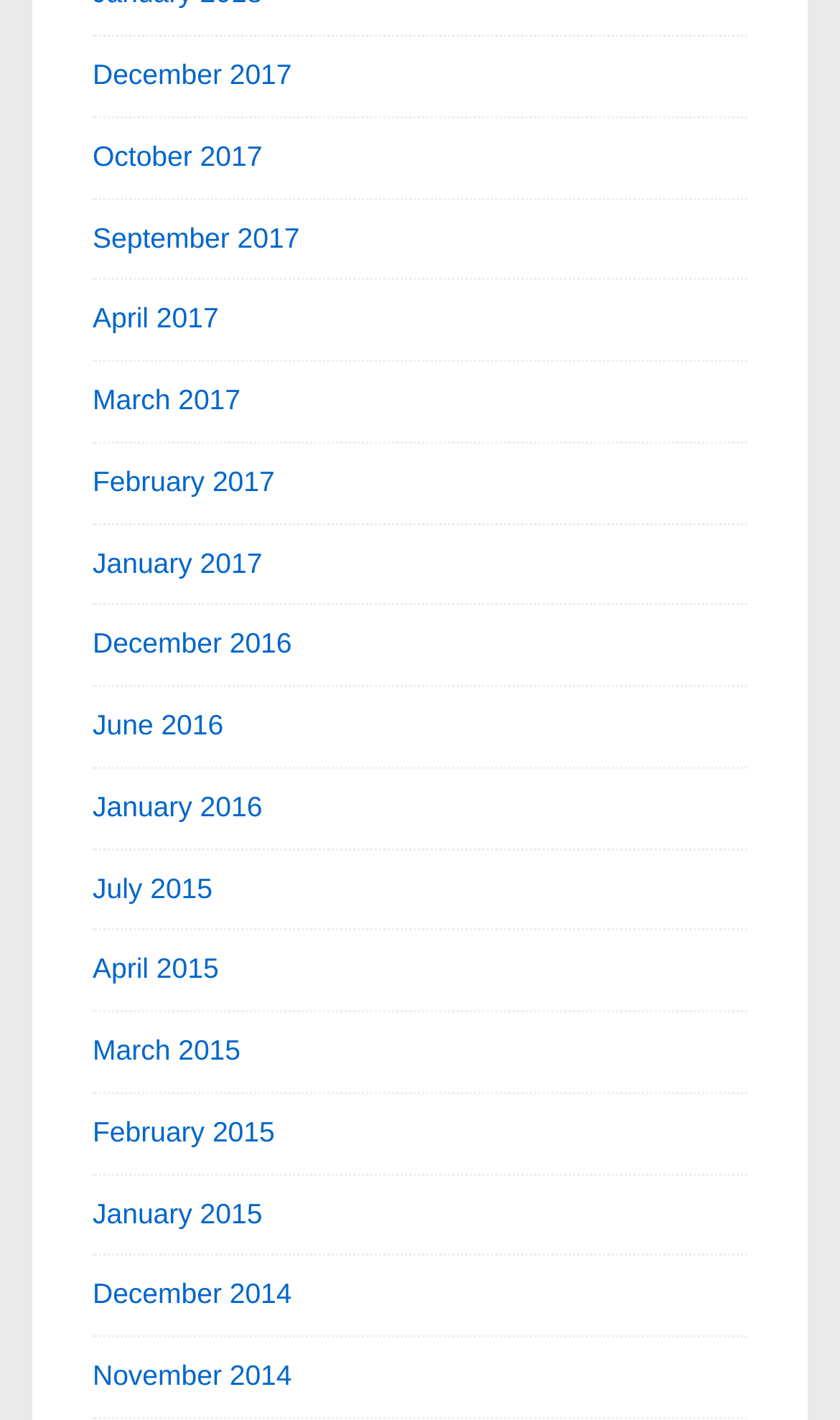Identify the bounding box coordinates for the region to click in order to carry out this instruction: "view December 2017 archives". Provide the coordinates using four float numbers between 0 and 1, formatted as [left, top, right, bottom].

[0.11, 0.041, 0.347, 0.064]